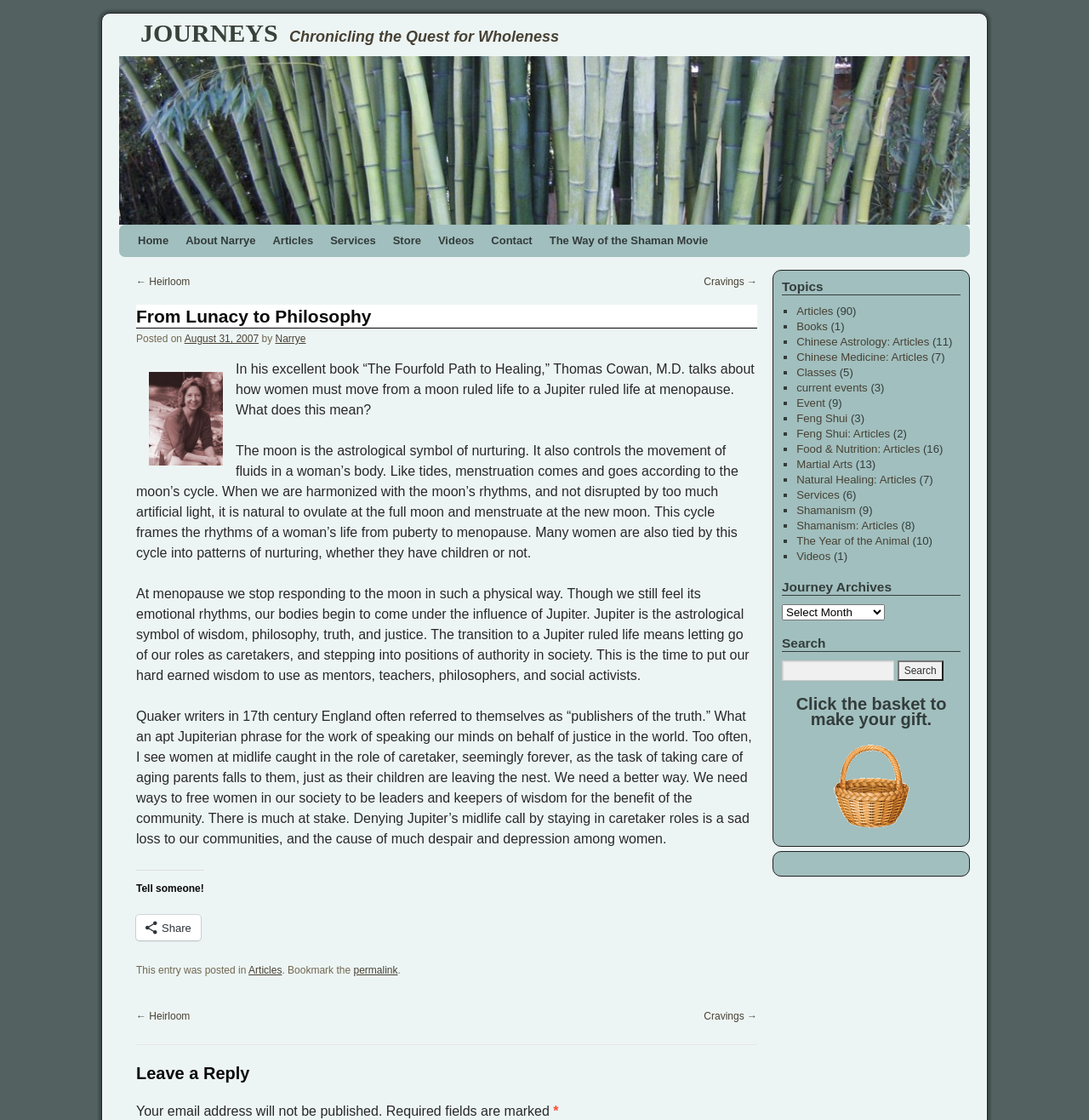What is the author of the article?
Could you give a comprehensive explanation in response to this question?

The author of the article can be found in the link element with the text 'Narrye' located below the 'Posted on' text, which indicates the author of the article.